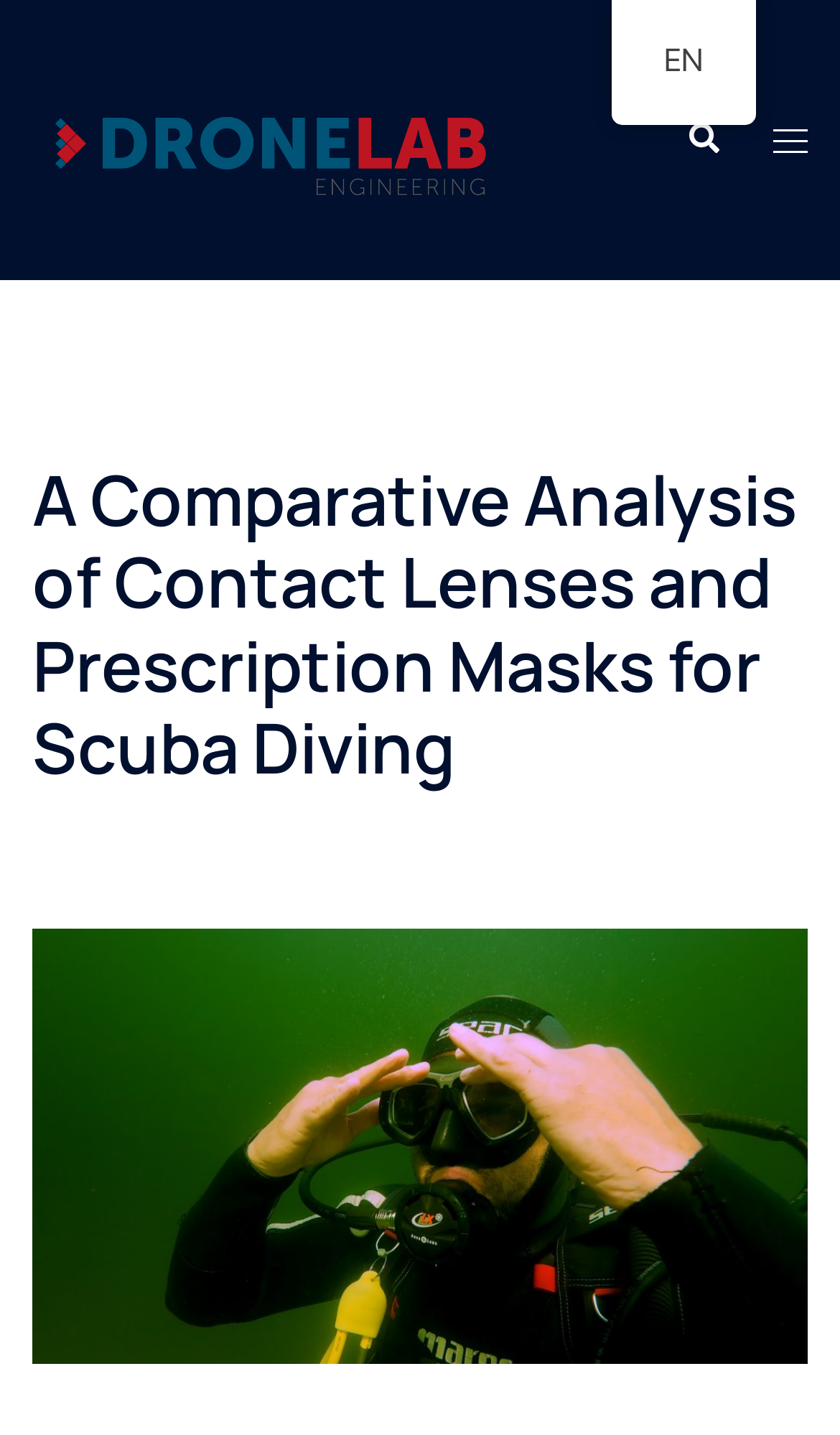How many links are in the top navigation bar?
Based on the image content, provide your answer in one word or a short phrase.

4